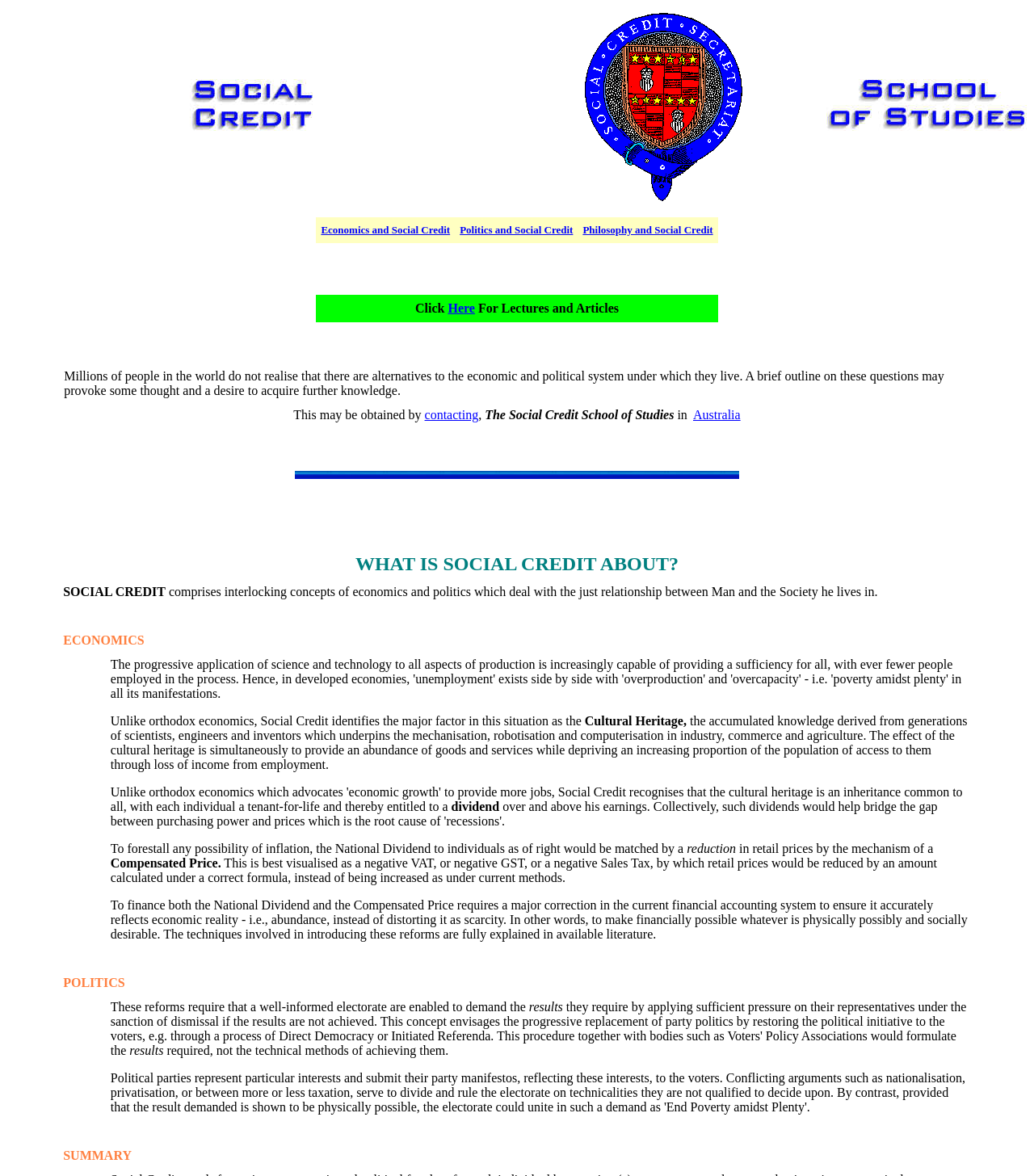What is the alternative to party politics proposed by Social Credit?
Your answer should be a single word or phrase derived from the screenshot.

Direct Democracy